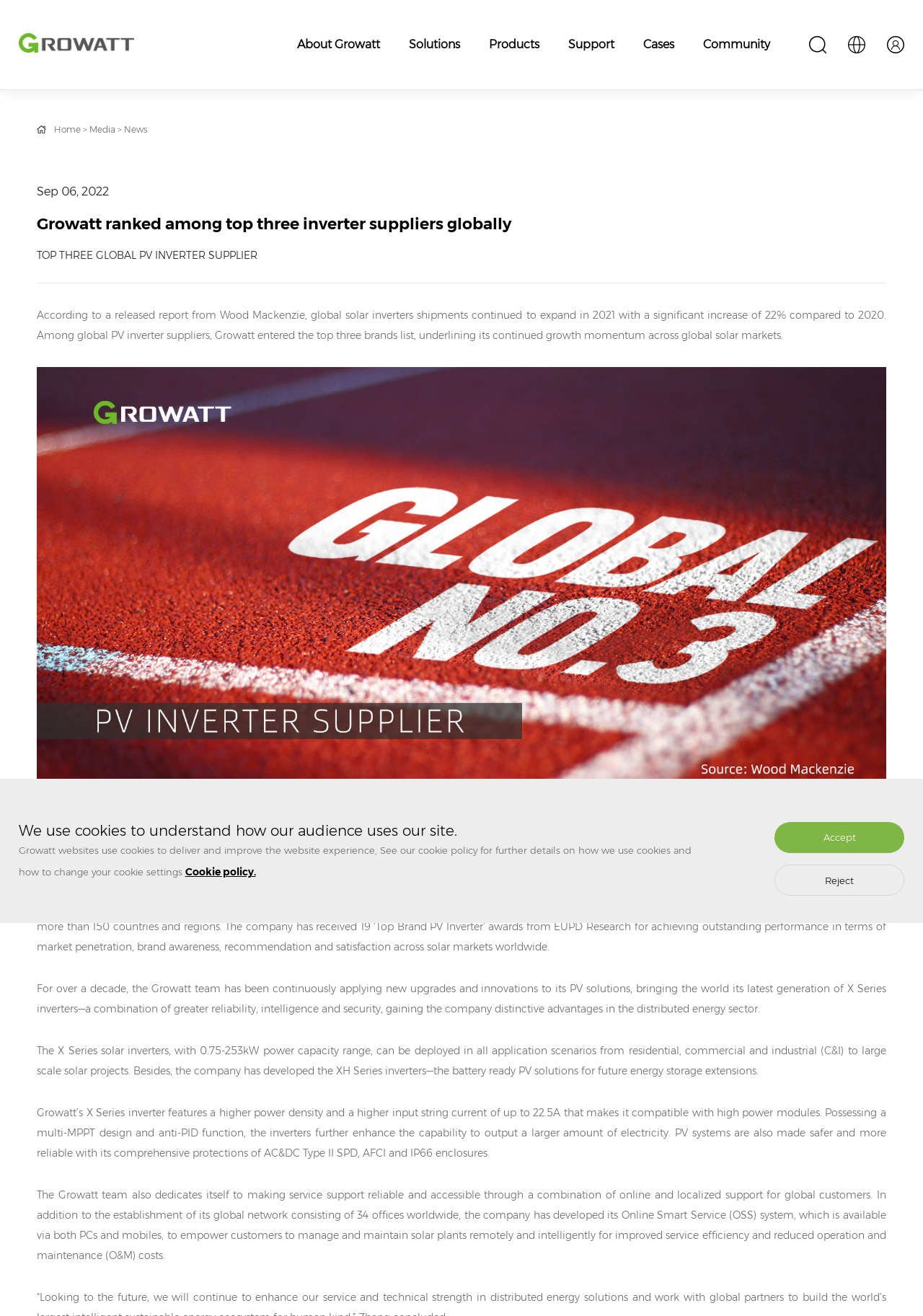Answer in one word or a short phrase: 
What is the ranking of Growatt among global PV inverter suppliers?

Top three